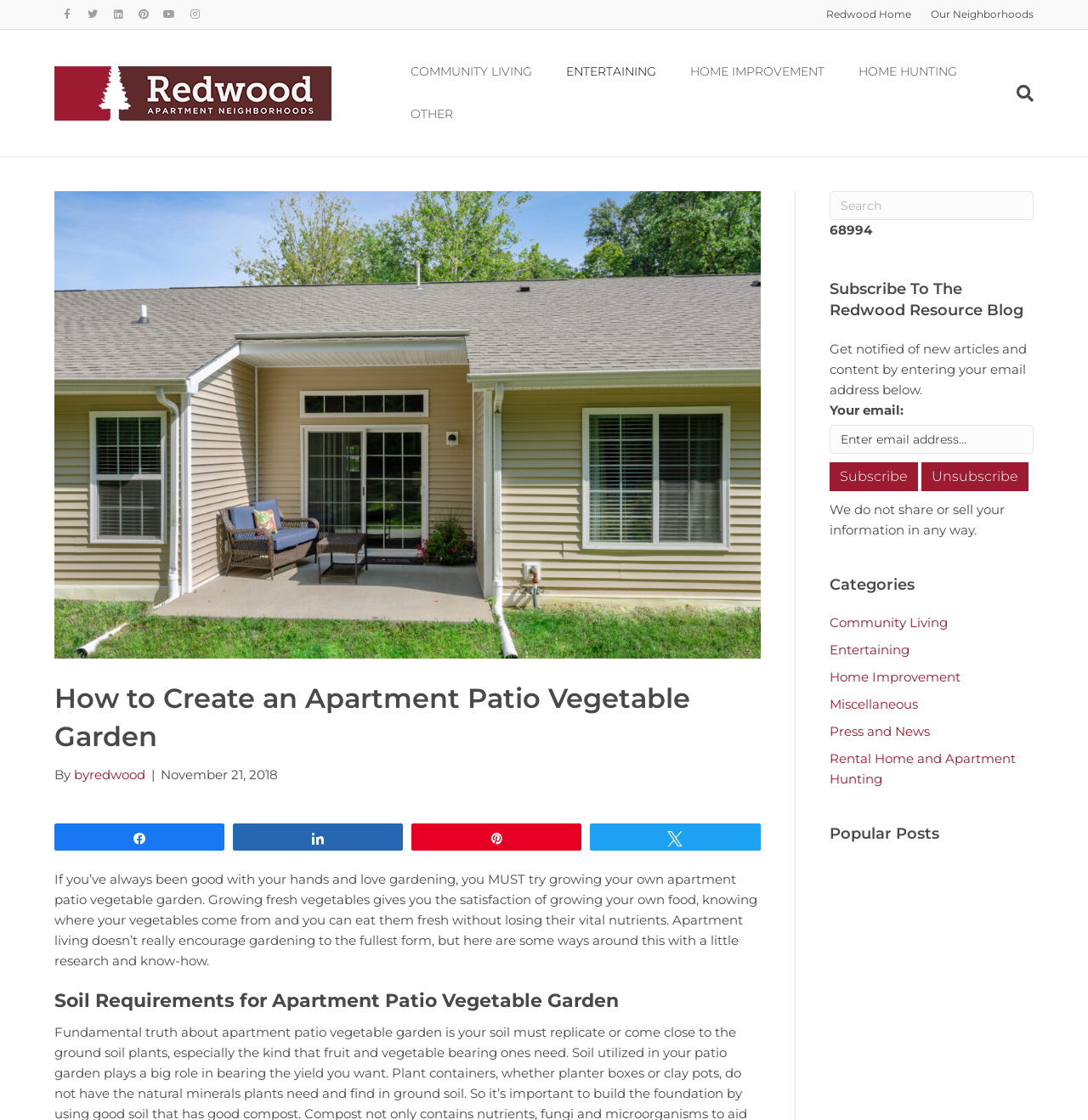Please find the bounding box coordinates of the element's region to be clicked to carry out this instruction: "View popular posts".

[0.762, 0.735, 0.95, 0.754]